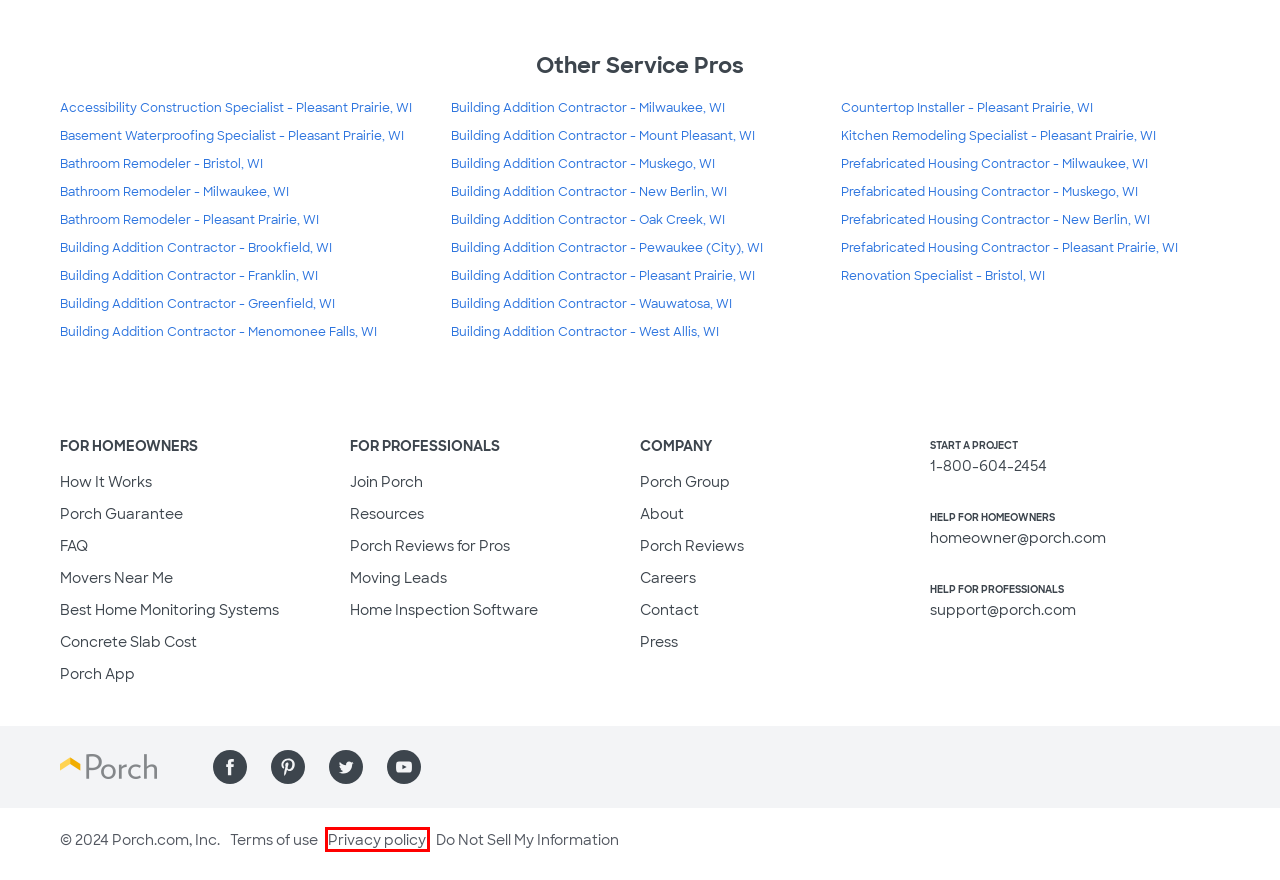Using the screenshot of a webpage with a red bounding box, pick the webpage description that most accurately represents the new webpage after the element inside the red box is clicked. Here are the candidates:
A. Porch.com Reviews from Users | Porch
B. Porch Group
C. Porch | FAQ
D. Contact Us | Porch
E. How it Works - What is Porch?
F. Privacy Policy | Porch
G. Do Not Sell Request Form
H. Porch | Guarantee

F